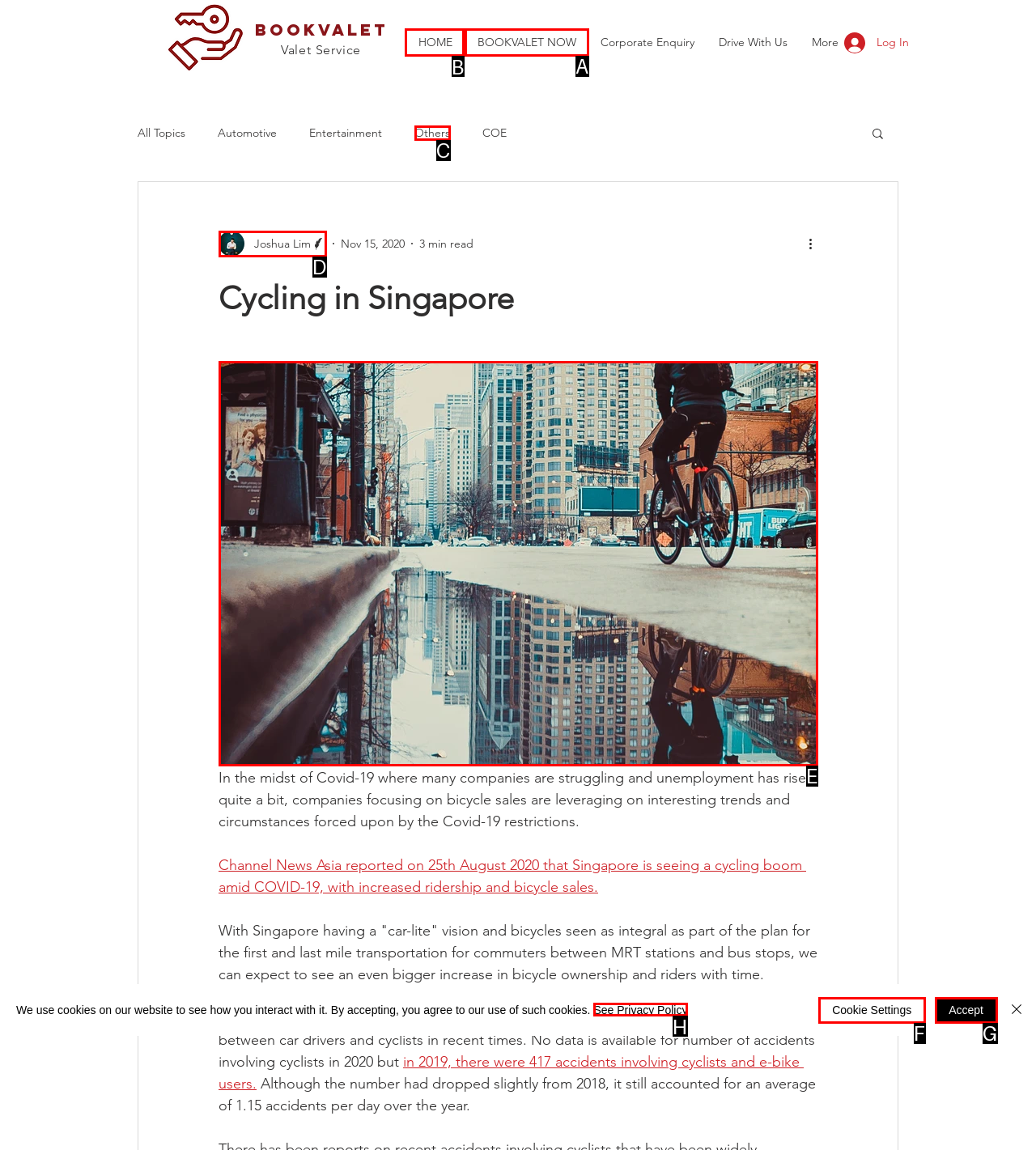Select the correct HTML element to complete the following task: Visit the 'HOME' page
Provide the letter of the choice directly from the given options.

B